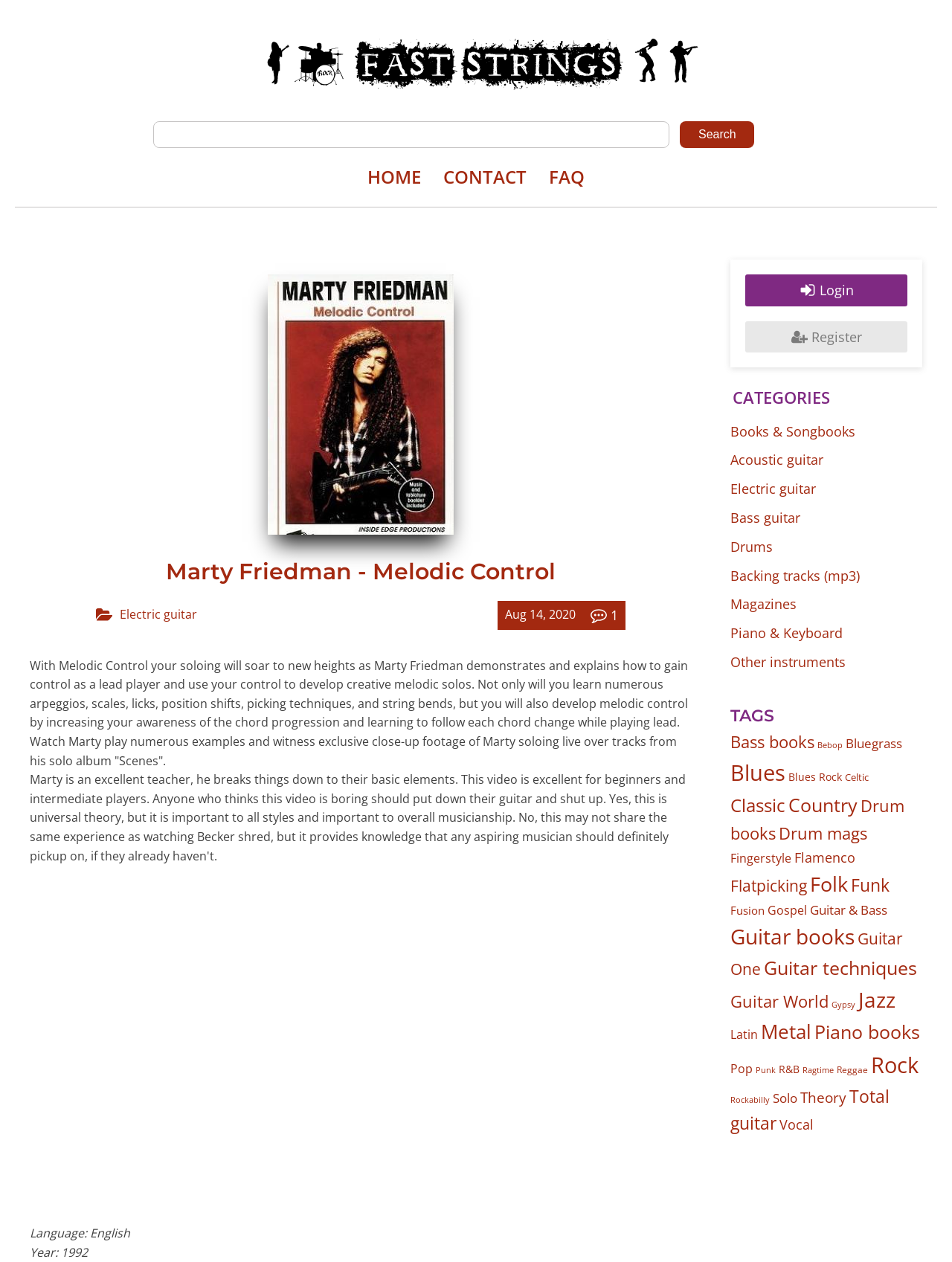How many tags are listed on this webpage?
Craft a detailed and extensive response to the question.

I counted the number of links under the 'TAGS' heading and found 30 tags, including Bass books, Bebop, Bluegrass, and many others.